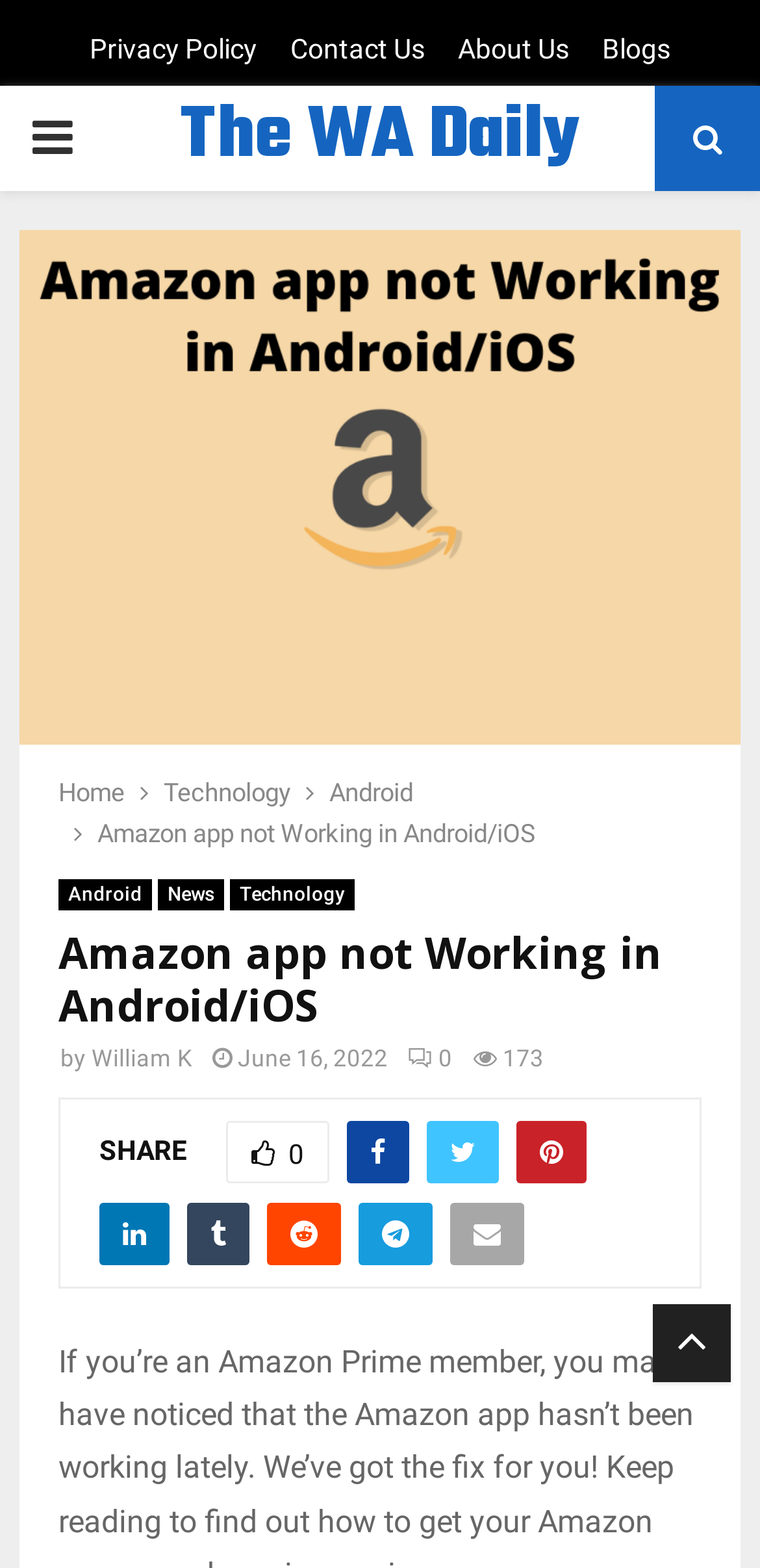Using the description: "The WA Daily", determine the UI element's bounding box coordinates. Ensure the coordinates are in the format of four float numbers between 0 and 1, i.e., [left, top, right, bottom].

[0.237, 0.057, 0.763, 0.119]